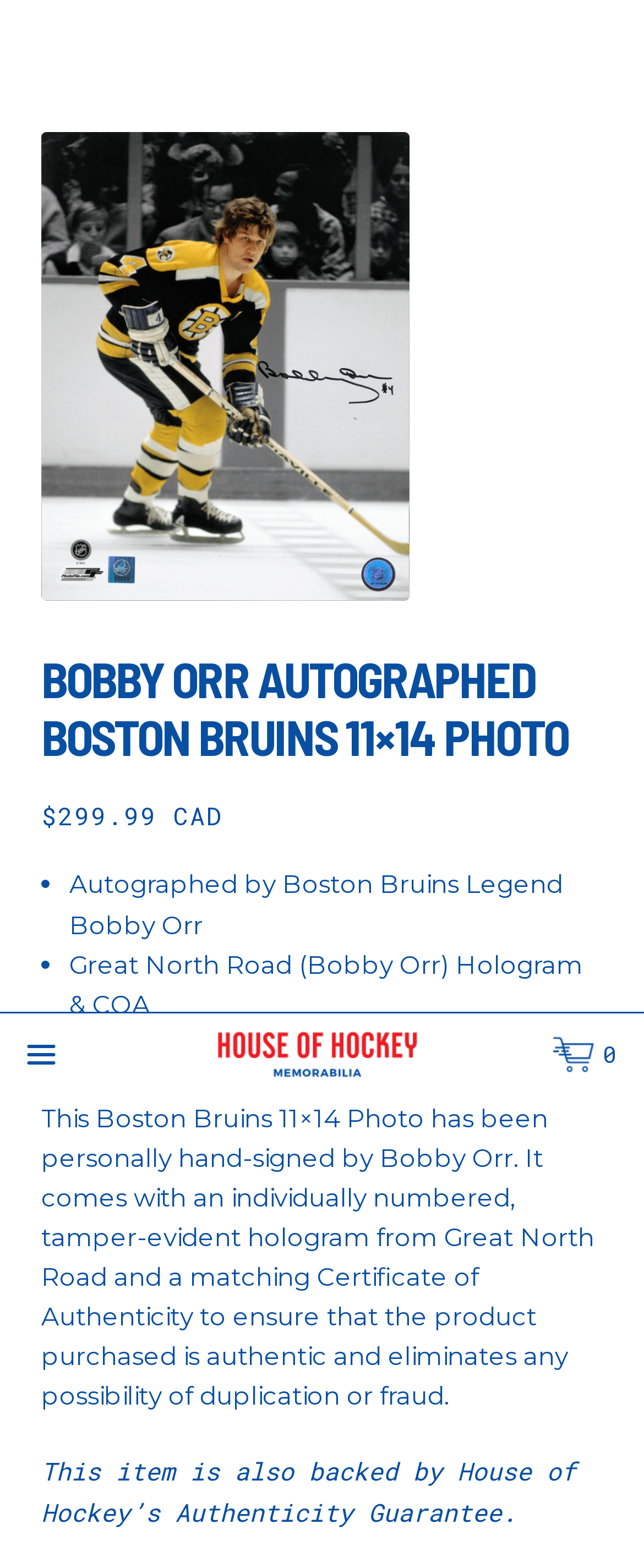Find the bounding box coordinates for the HTML element described as: "parent_node: SEARCH name="s" placeholder="Search products…"". The coordinates should consist of four float values between 0 and 1, i.e., [left, top, right, bottom].

[0.0, 0.699, 1.0, 0.782]